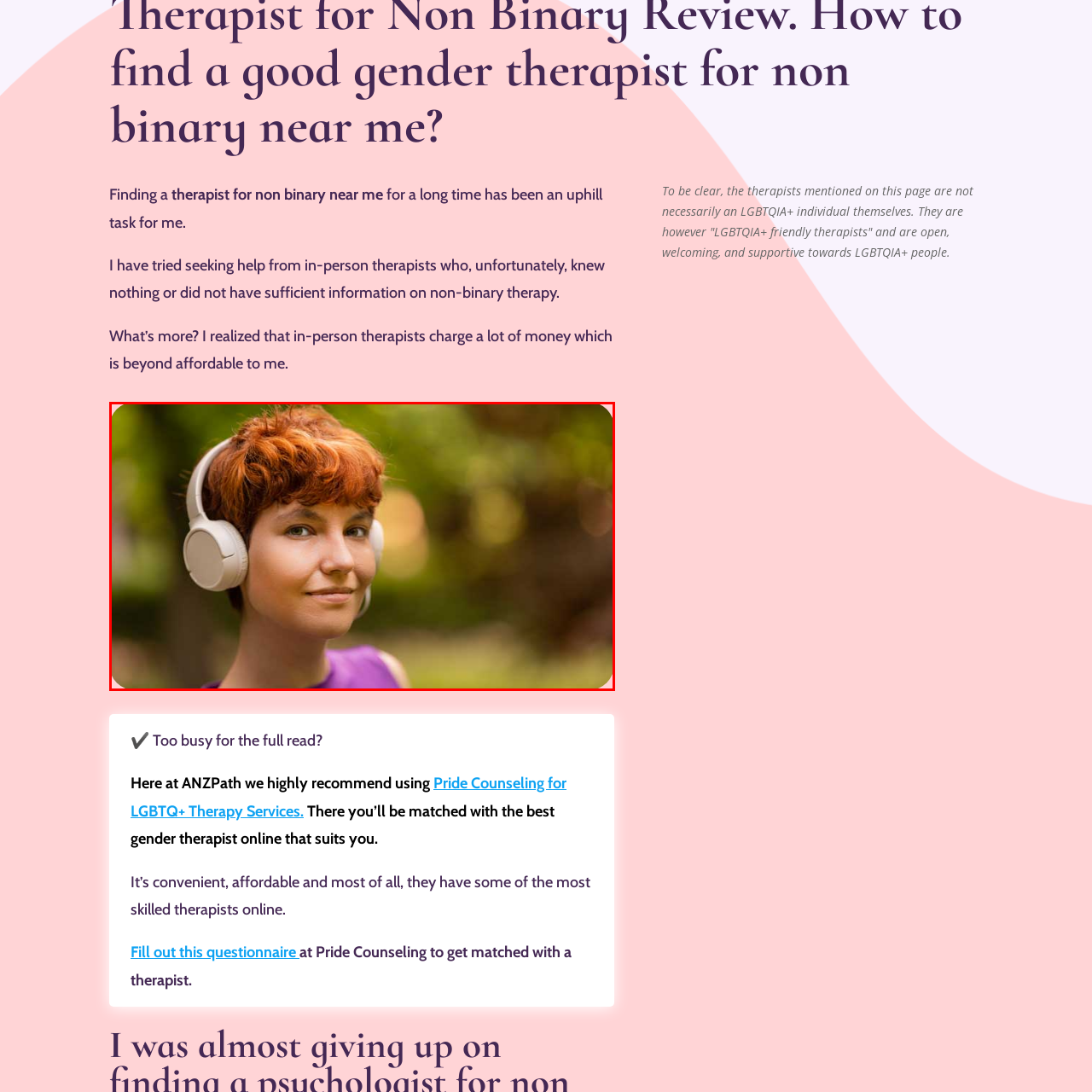Please review the portion of the image contained within the red boundary and provide a detailed answer to the subsequent question, referencing the image: What is the color of the person's top?

The caption states that the person is 'dressed in a bright purple top', which indicates that the color of their top is purple.